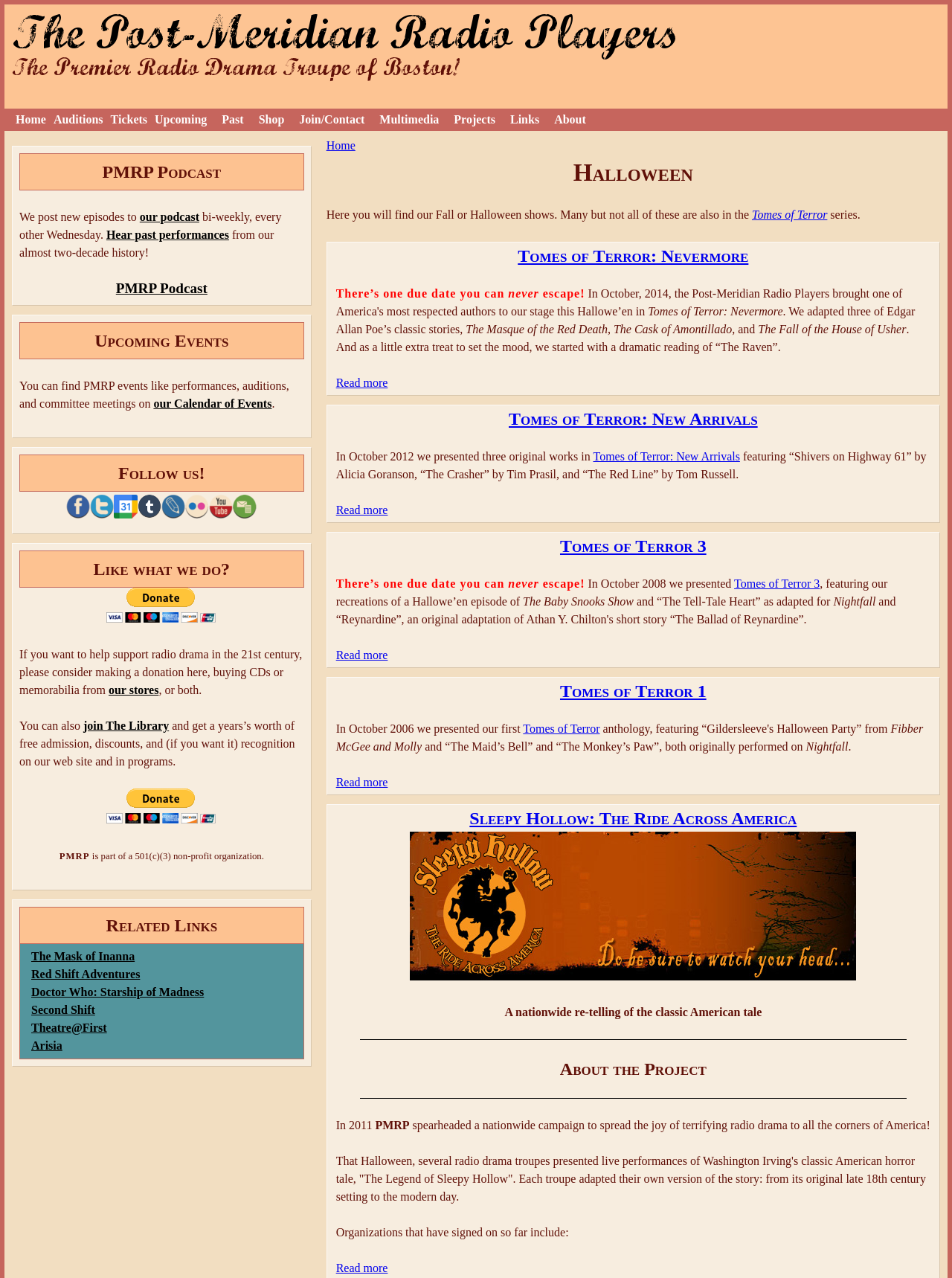Your task is to extract the text of the main heading from the webpage.

The Post-Meridian Radio Players